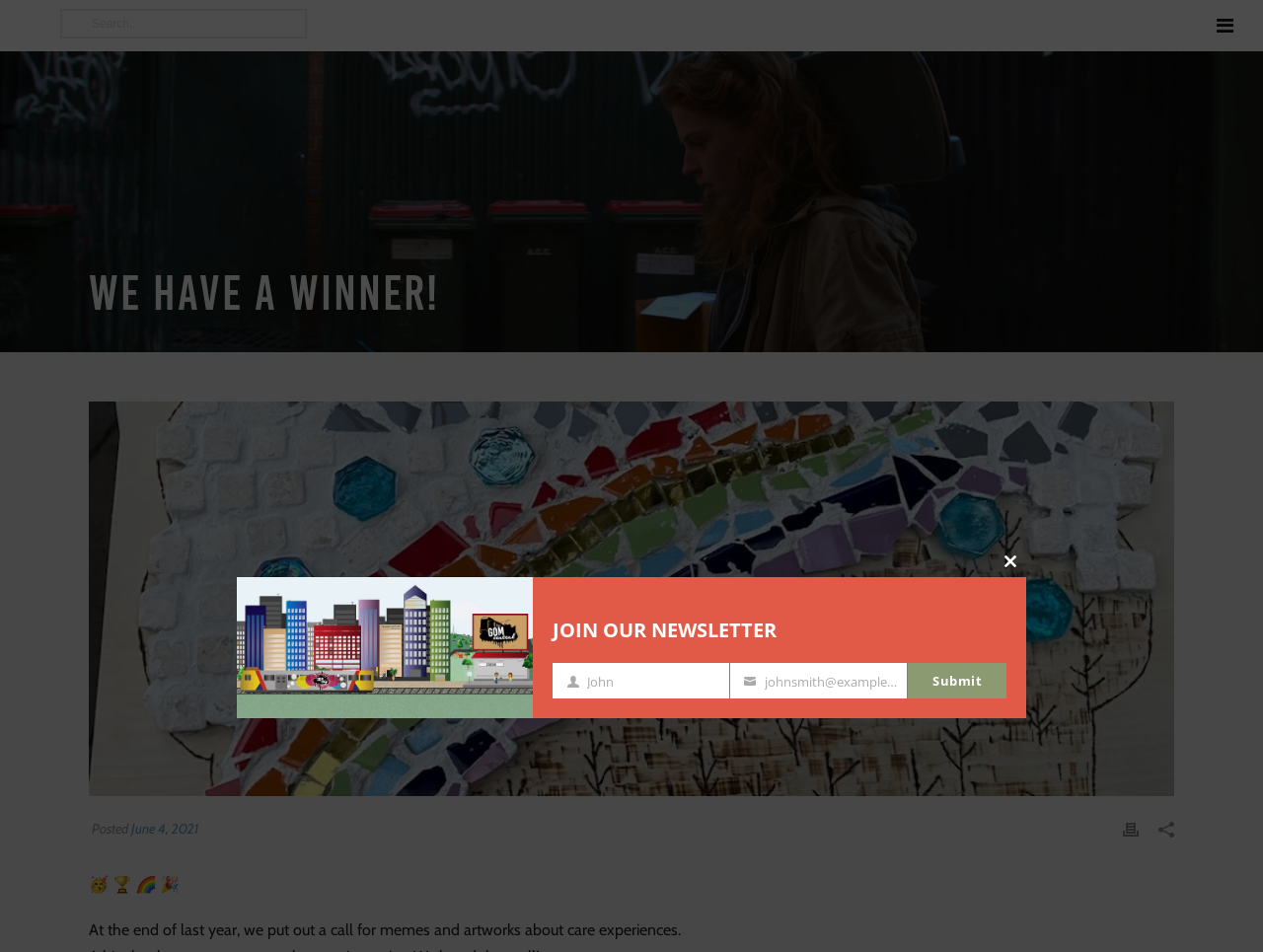Determine the bounding box coordinates for the clickable element to execute this instruction: "Print the page". Provide the coordinates as four float numbers between 0 and 1, i.e., [left, top, right, bottom].

[0.889, 0.857, 0.902, 0.885]